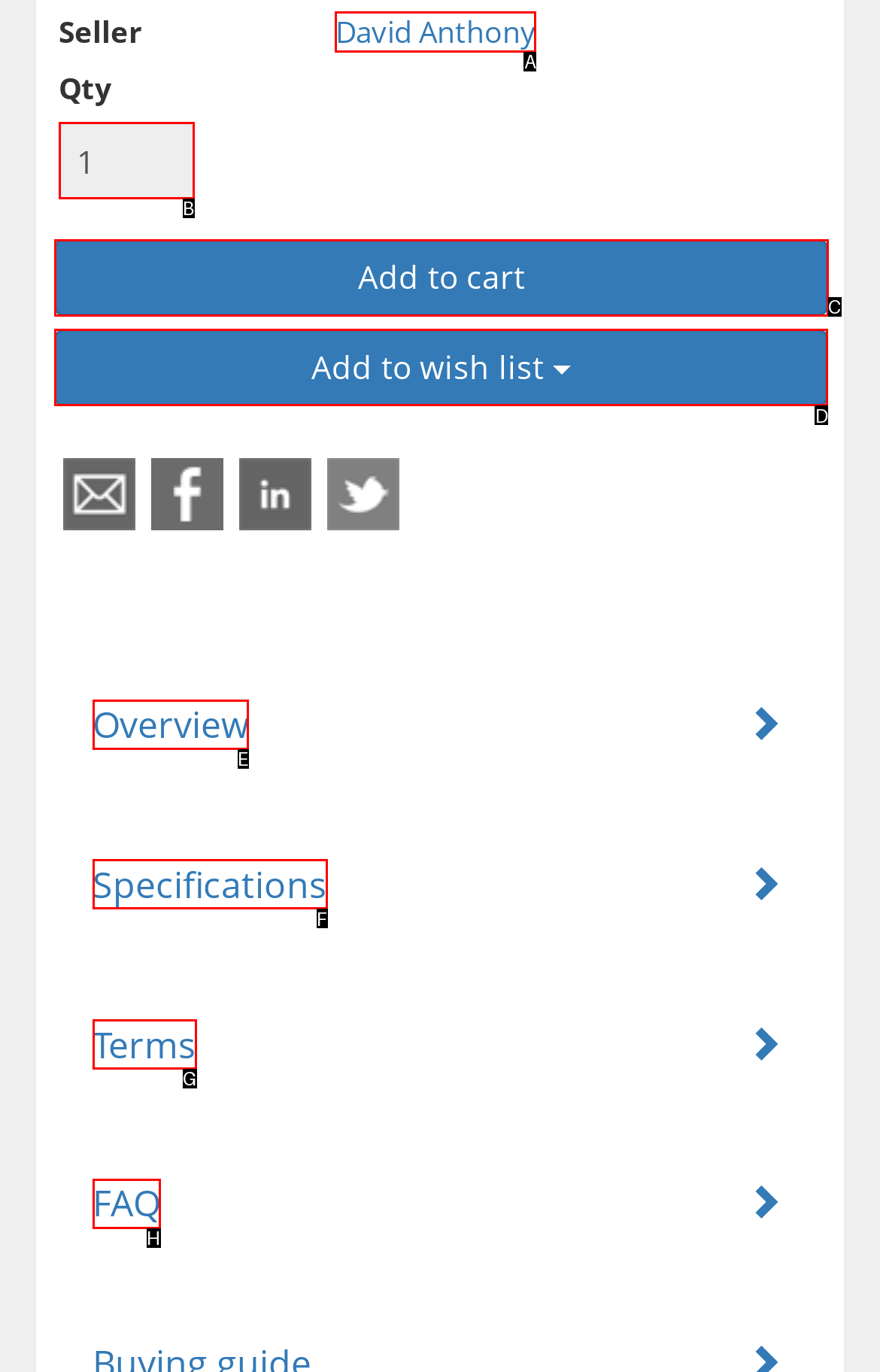For the task: Add to wish list, tell me the letter of the option you should click. Answer with the letter alone.

D